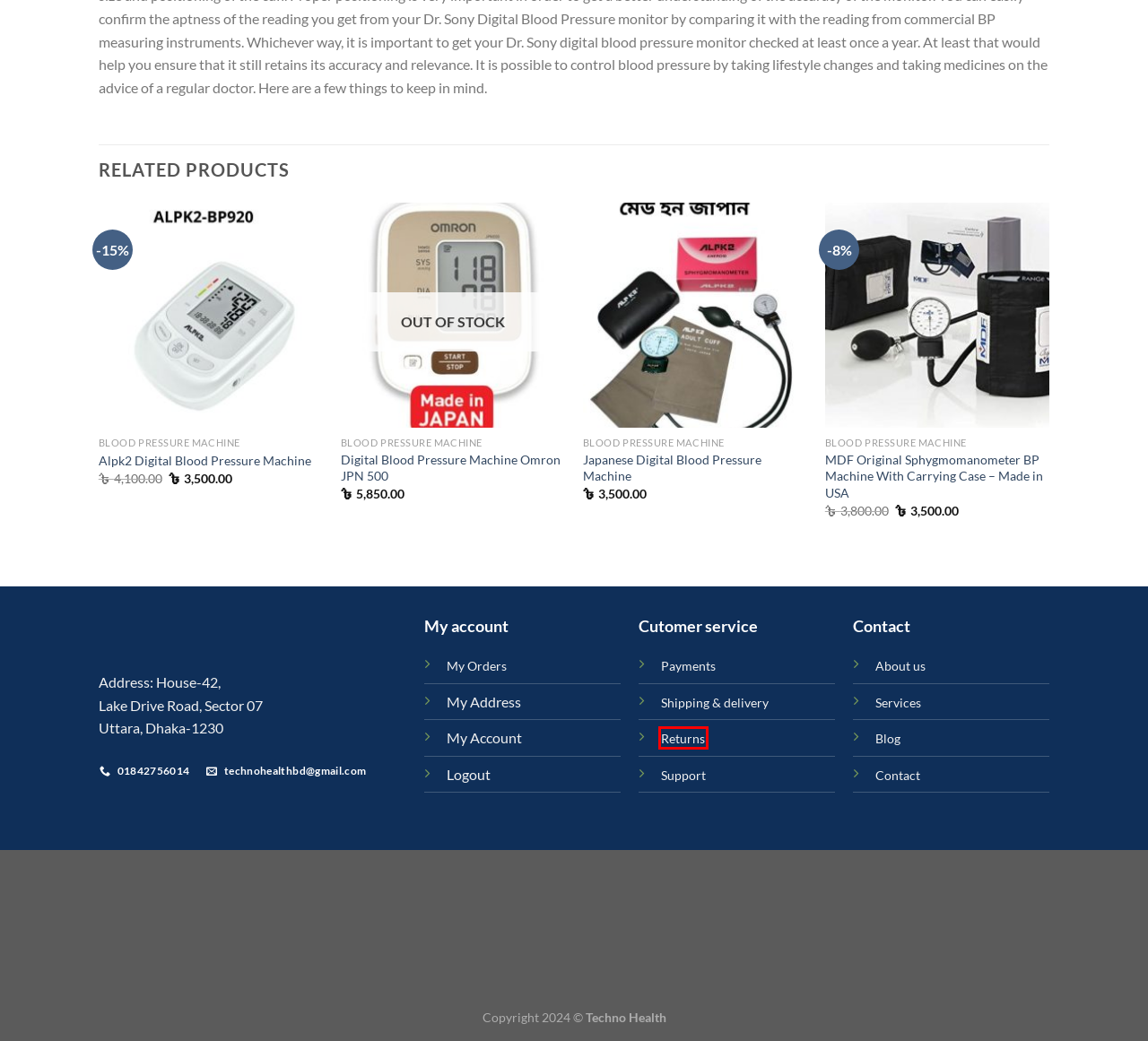Look at the screenshot of a webpage with a red bounding box and select the webpage description that best corresponds to the new page after clicking the element in the red box. Here are the options:
A. MDF Original Sphygmomanometer BP Machine- Techno Health
B. General Health Archives - Techno Health
C. Refund and Returns Policy - Techno Health
D. About Us - Techno Health
E. Alpk2 Digital Blood Pressure Machine - Techno Health
F. Contact - Techno Health
G. Shipping & delivery - Techno Health
H. Digital Blood Pressure Machine JPN 500 - Techno Health

C